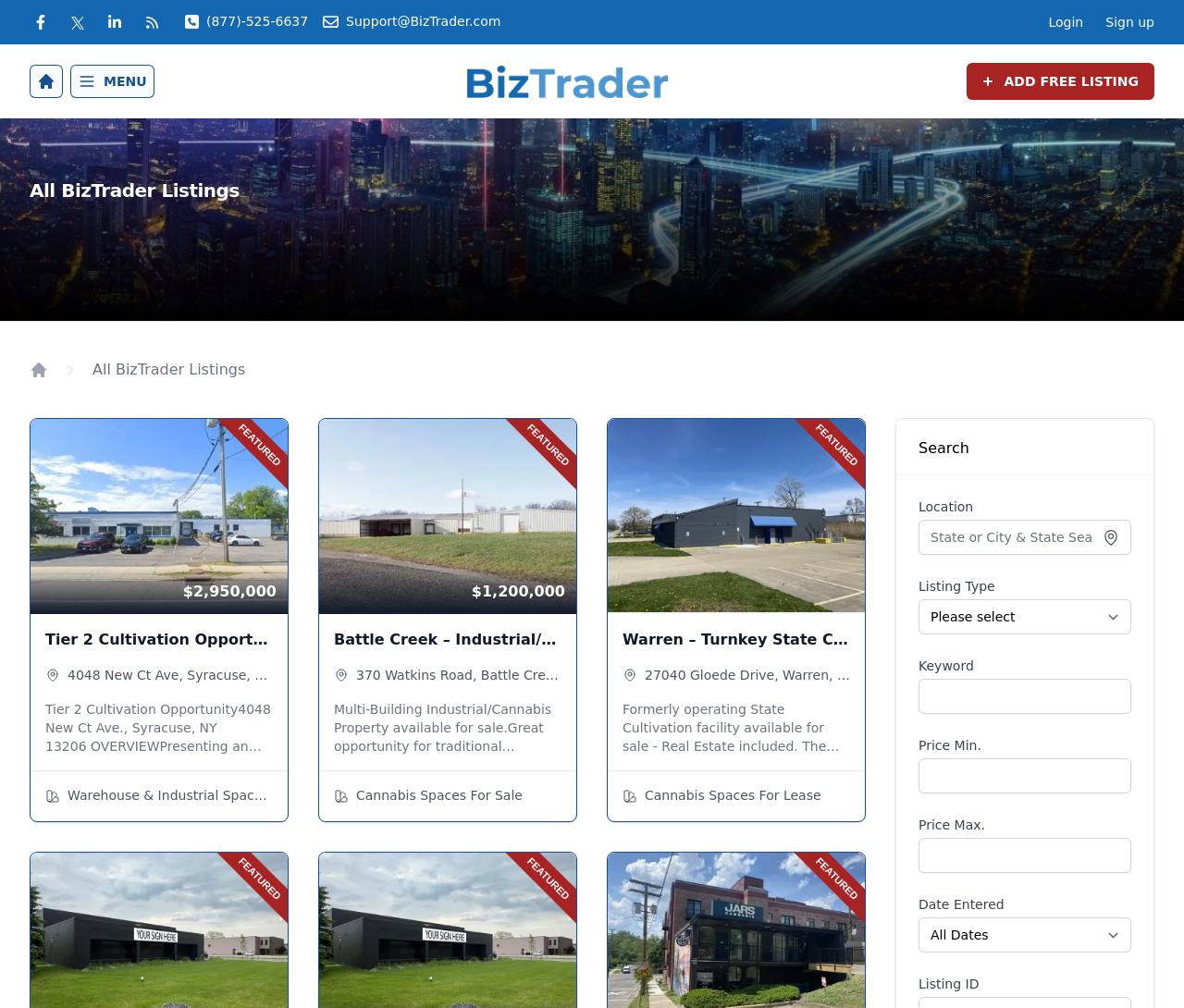How many featured listings are displayed on the webpage?
Based on the screenshot, provide your answer in one word or phrase.

3